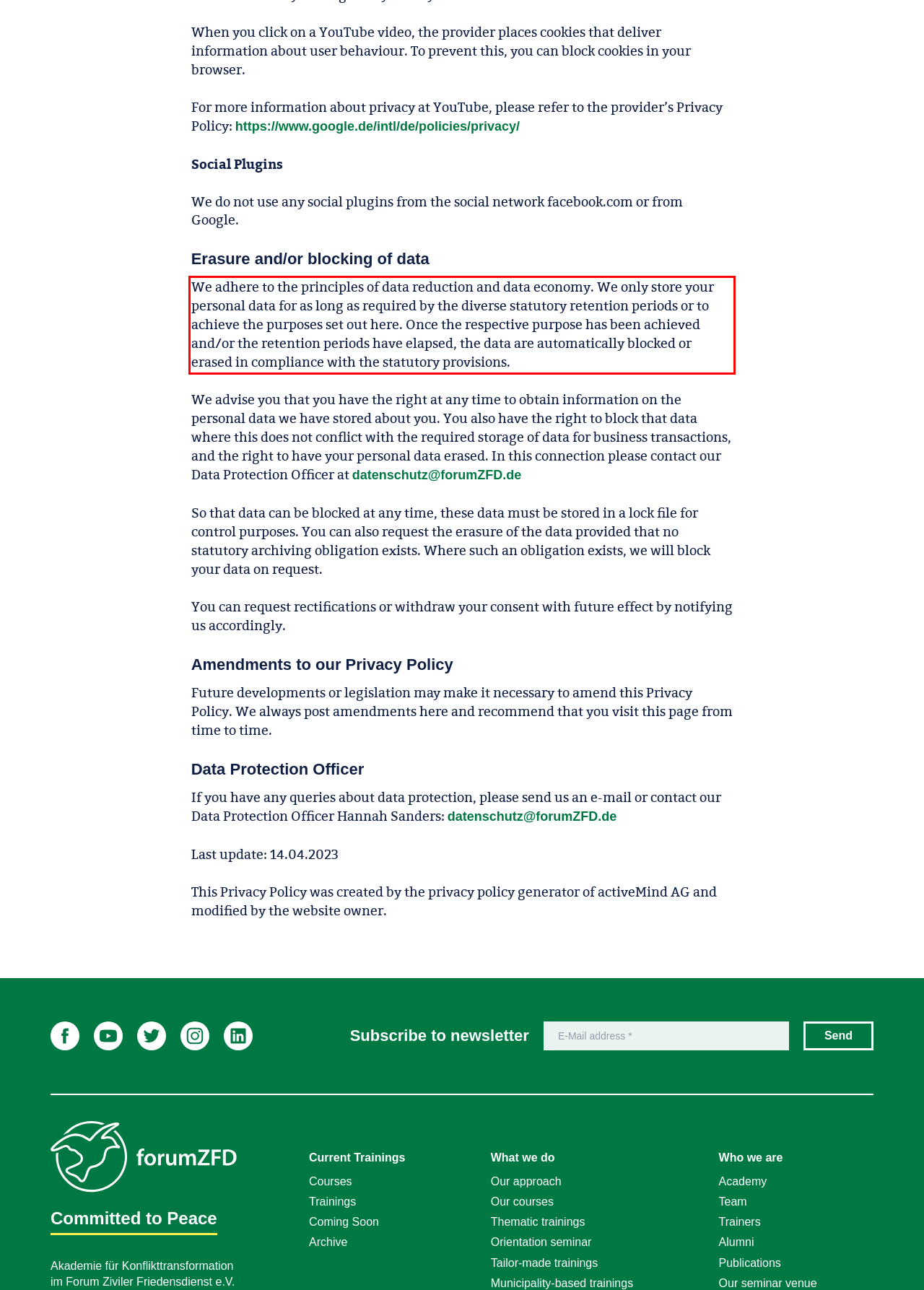You are presented with a screenshot containing a red rectangle. Extract the text found inside this red bounding box.

We adhere to the principles of data reduction and data economy. We only store your personal data for as long as required by the diverse statutory retention periods or to achieve the purposes set out here. Once the respective purpose has been achieved and/or the retention periods have elapsed, the data are automatically blocked or erased in compliance with the statutory provisions.